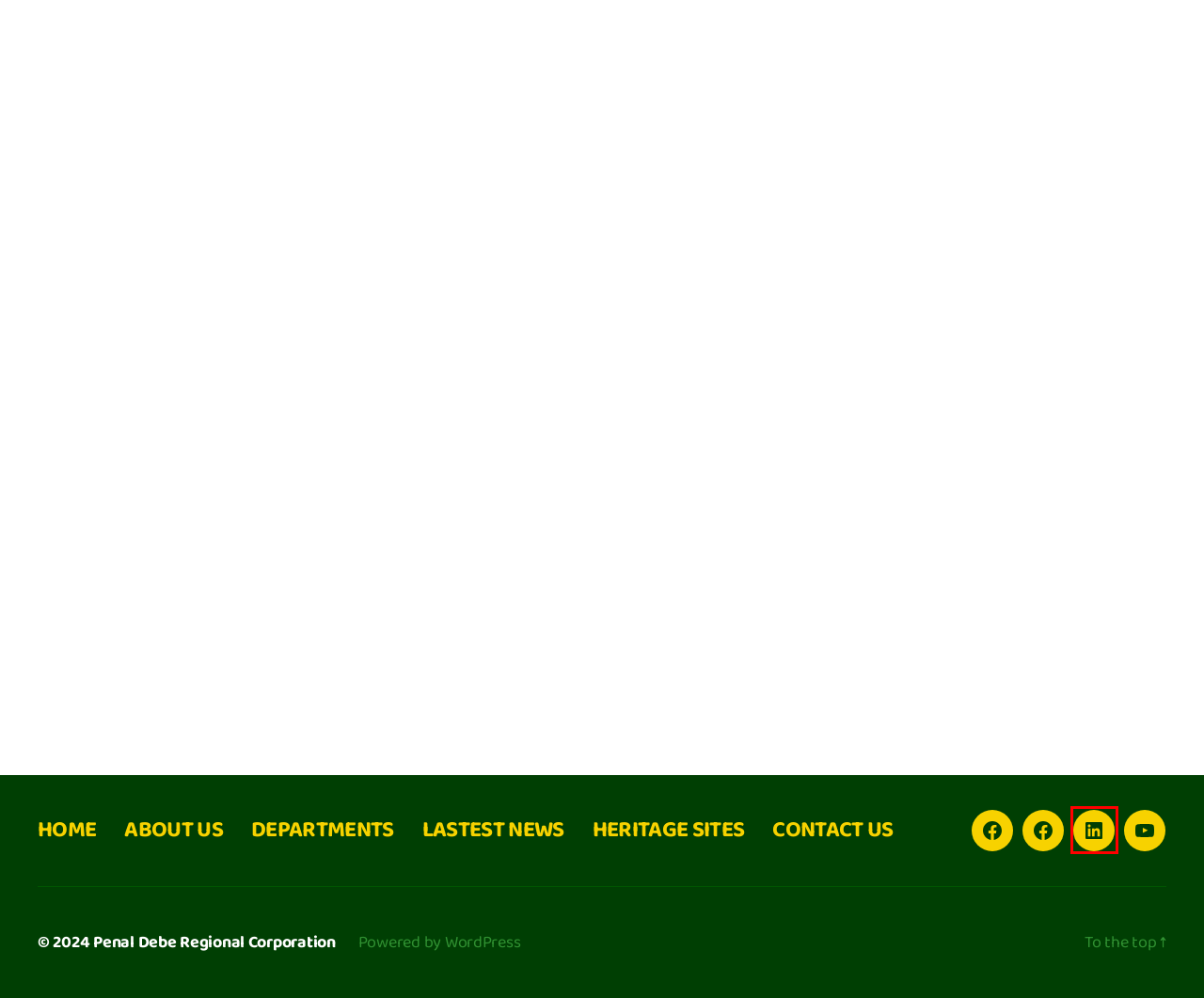Look at the given screenshot of a webpage with a red rectangle bounding box around a UI element. Pick the description that best matches the new webpage after clicking the element highlighted. The descriptions are:
A. Gopaul Street – Penal Debe Regional Corporation
B. Forms/Complaints – Penal Debe Regional Corporation
C. ICT Department – Penal Debe Regional Corporation
D. Schedule of Fees – Penal Debe Regional Corporation
E. Blog Tool, Publishing Platform, and CMS – WordPress.org
F. St. Luke’s Anglican Church – Penal Debe Regional Corporation
G. Procurement – Penal Debe Regional Corporation
H. 领英企业服务

H